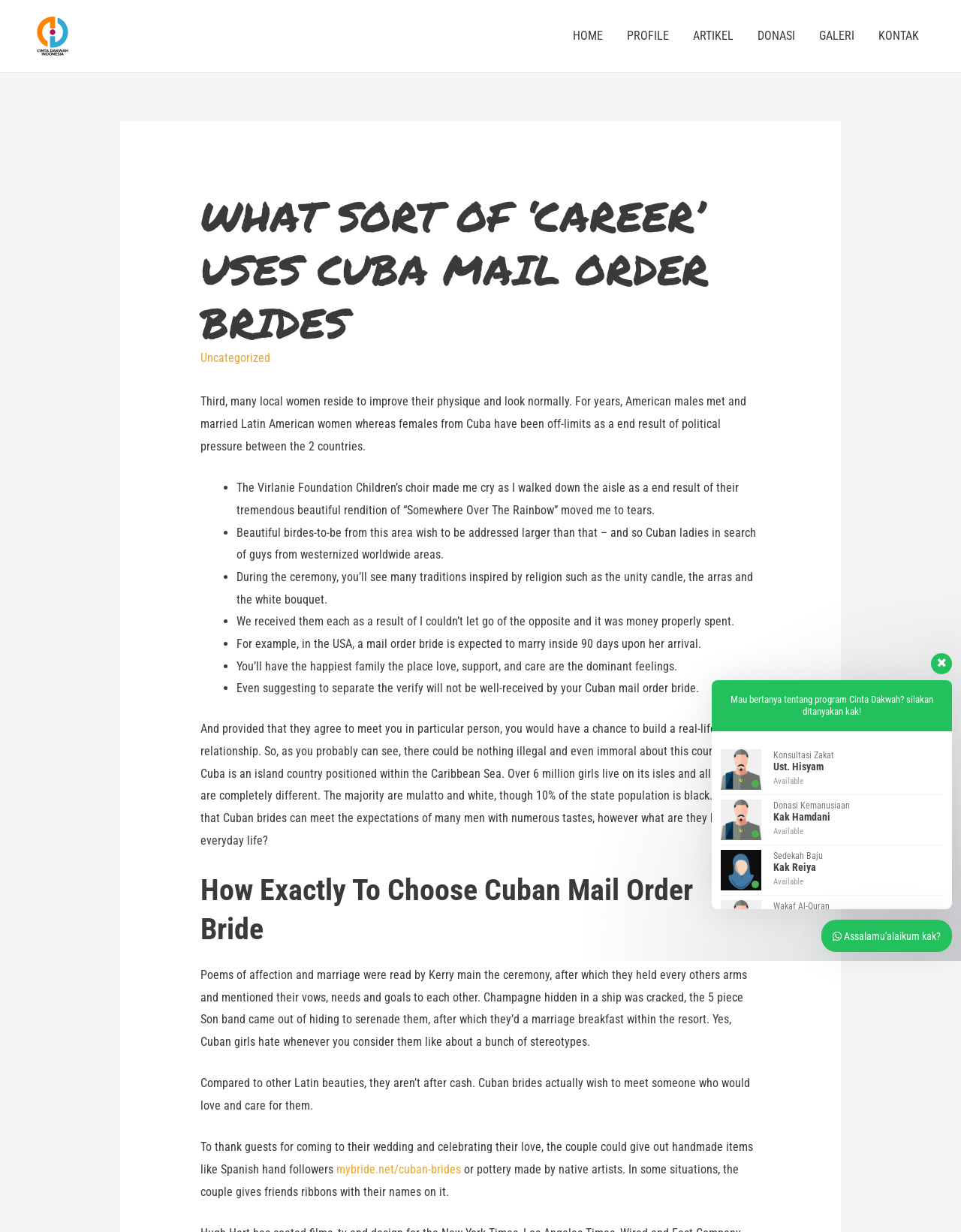Answer succinctly with a single word or phrase:
What is the main topic of this webpage?

Cuban Mail Order Brides